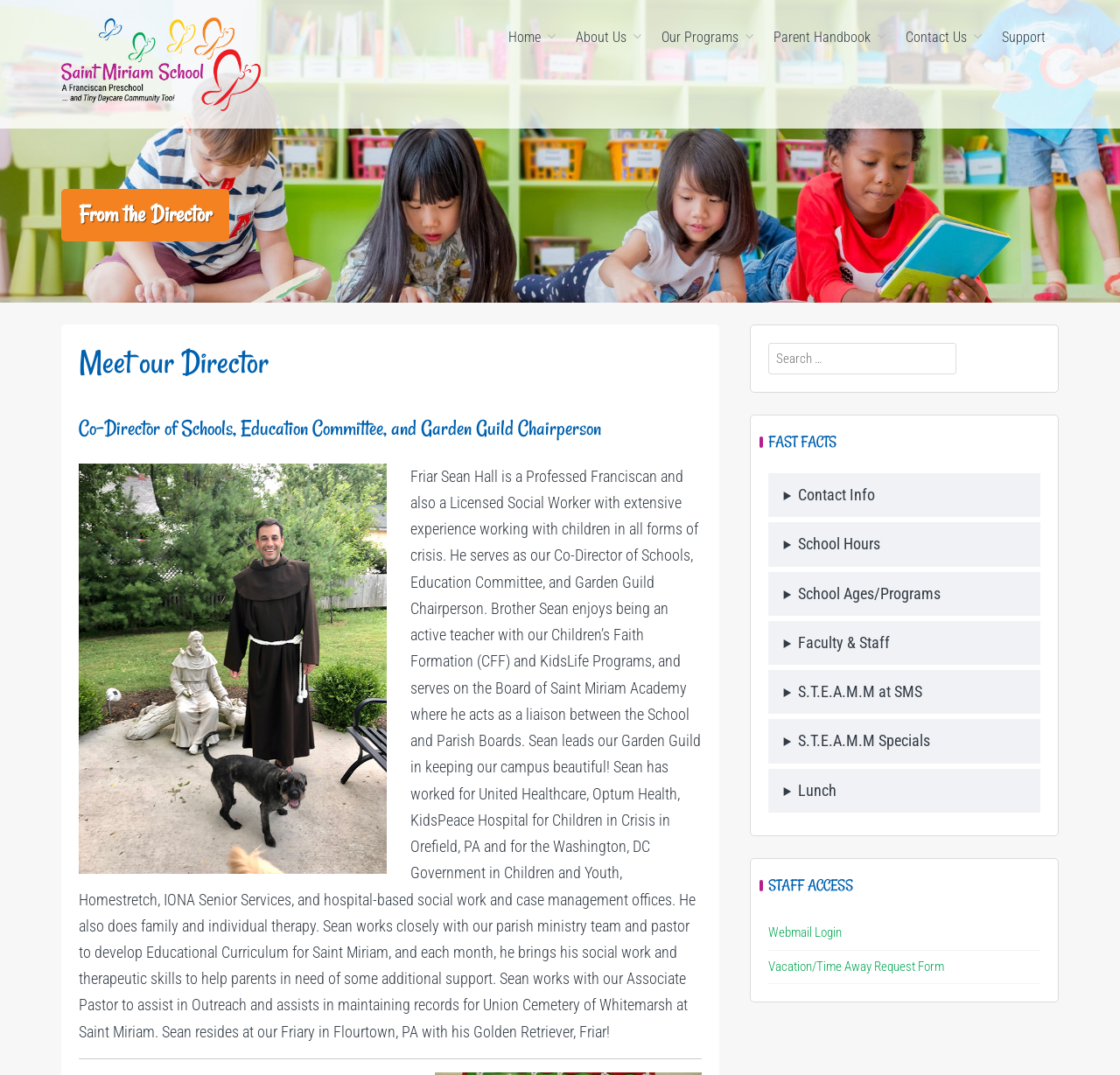Please identify the bounding box coordinates of the element's region that should be clicked to execute the following instruction: "View the 'All Day Program' information". The bounding box coordinates must be four float numbers between 0 and 1, i.e., [left, top, right, bottom].

None